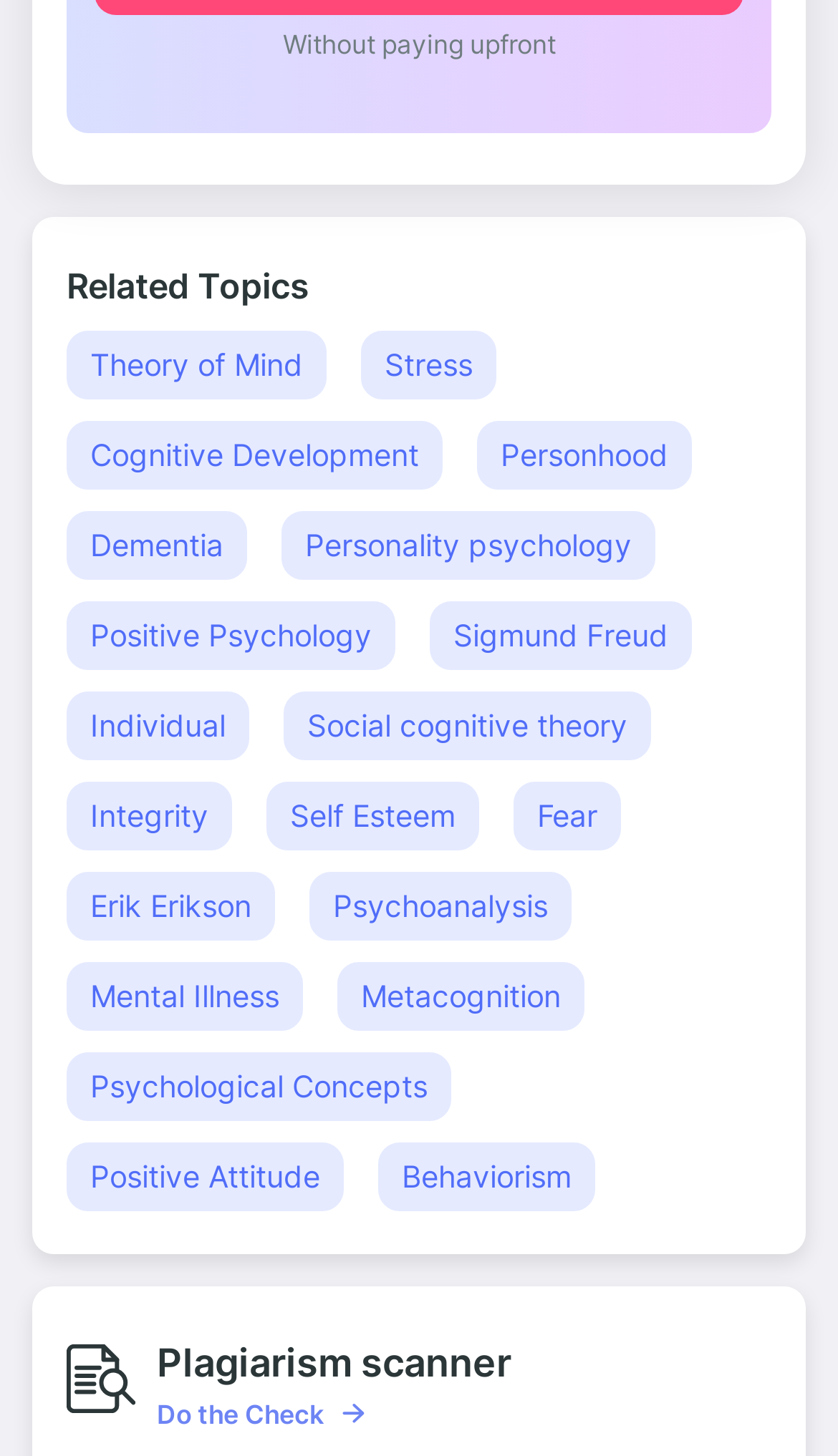Answer briefly with one word or phrase:
What type of content is related to the 'Related Topics' heading?

Links to psychology topics